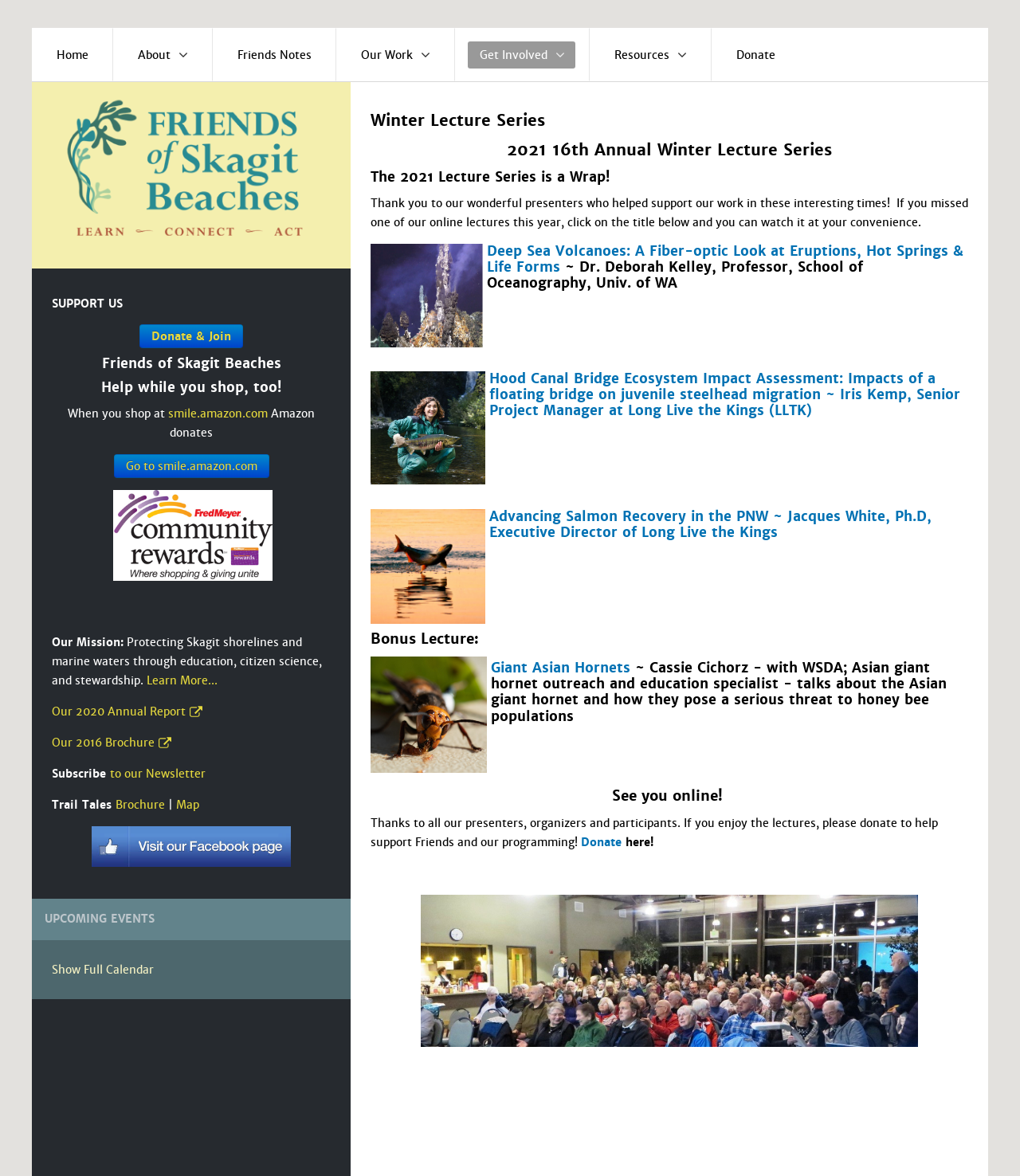Find the bounding box coordinates of the clickable area required to complete the following action: "View the full calendar of upcoming events".

[0.051, 0.818, 0.151, 0.831]